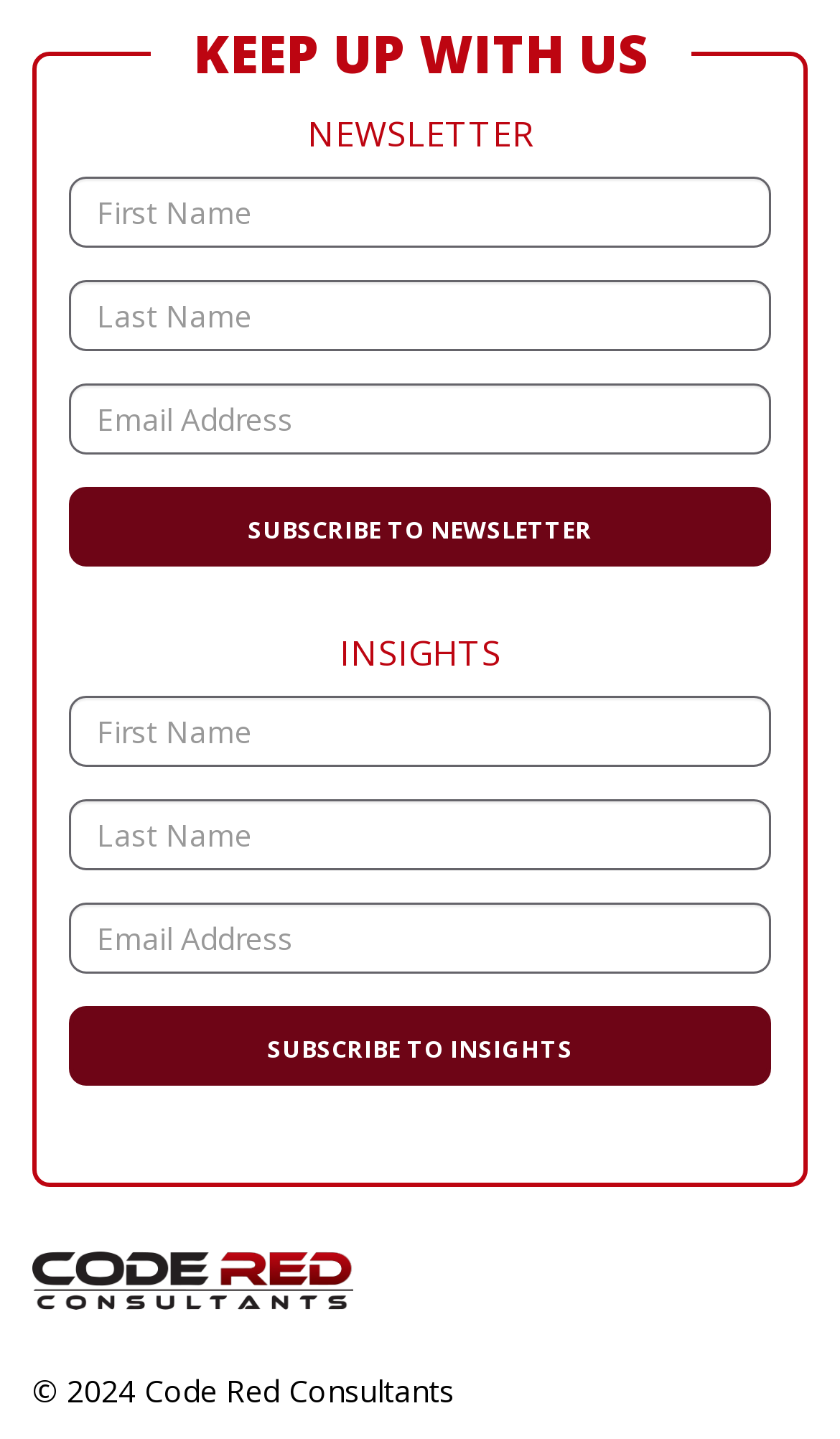Find the bounding box coordinates of the element to click in order to complete this instruction: "Subscribe to Newsletter". The bounding box coordinates must be four float numbers between 0 and 1, denoted as [left, top, right, bottom].

[0.082, 0.338, 0.918, 0.393]